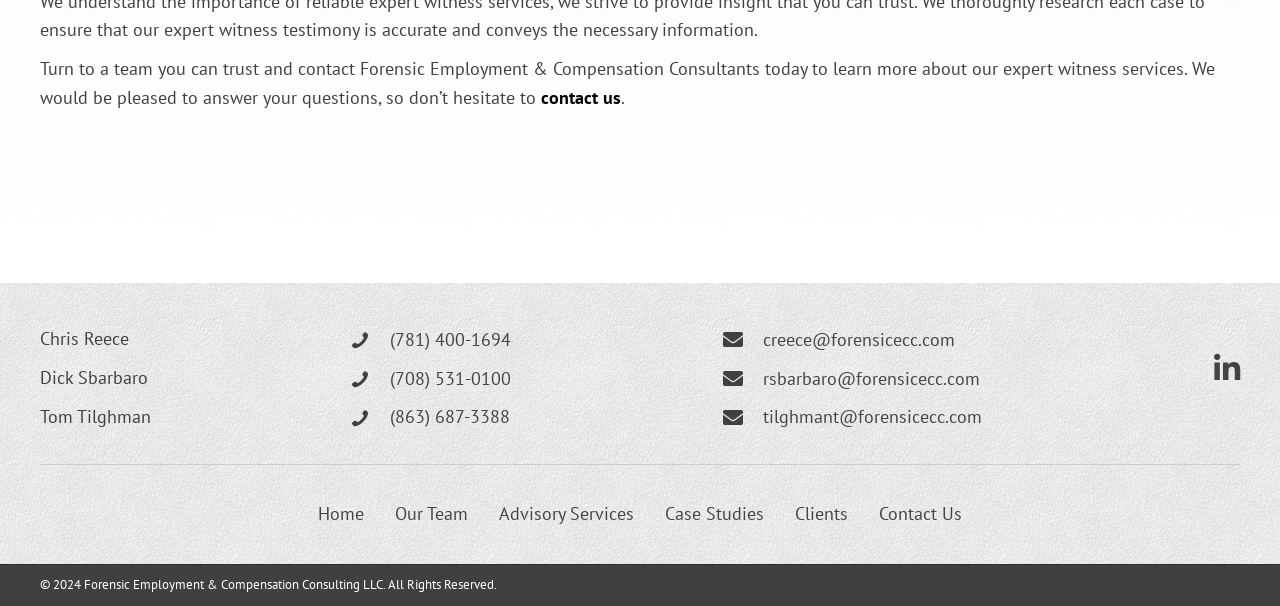What is the name of the web design company?
Please answer the question as detailed as possible.

The name of the web design company can be found at the bottom of the webpage, in the link element that reads 'GoDaddy Web Design', accompanied by an image of the company's logo.